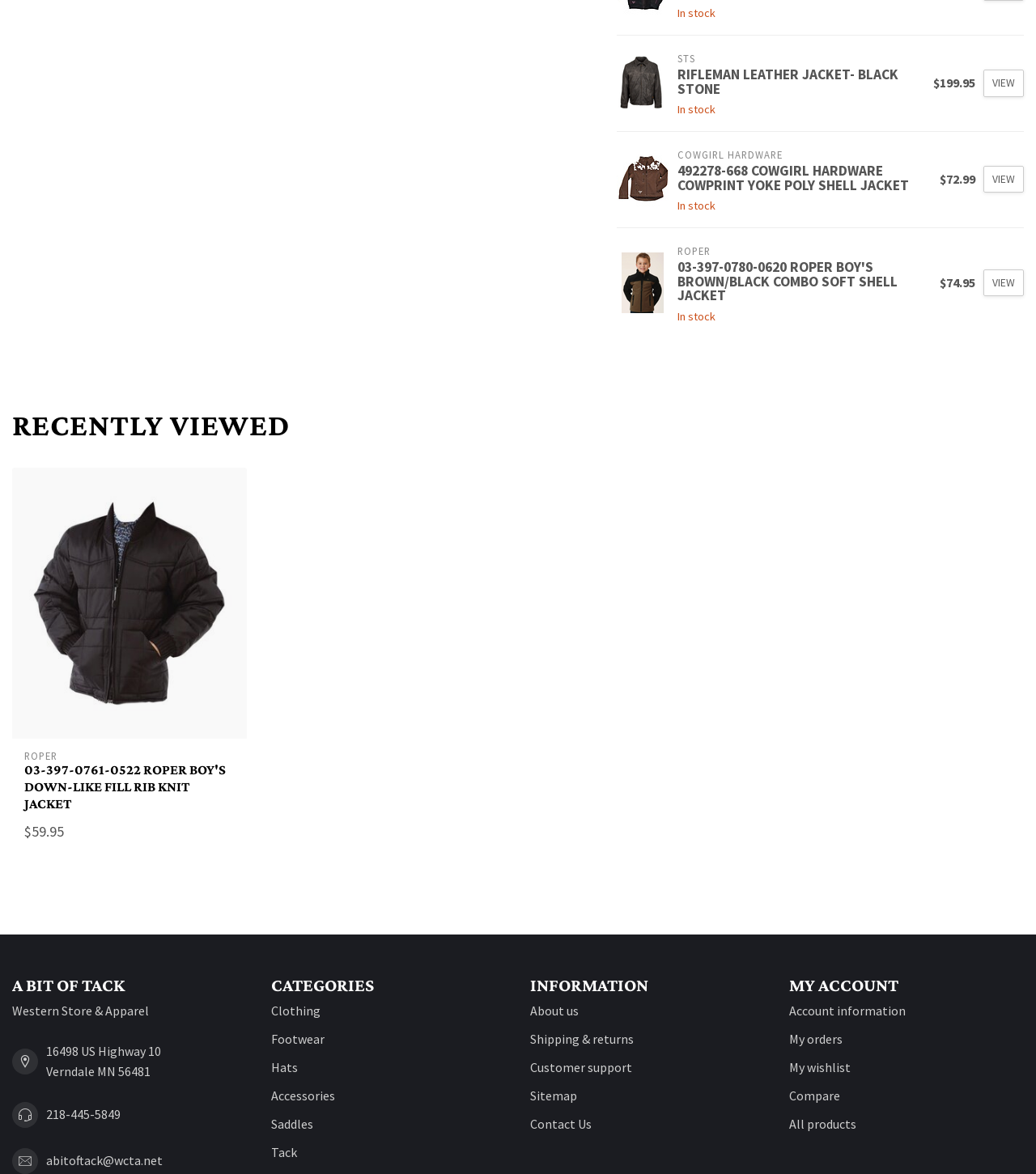Please give the bounding box coordinates of the area that should be clicked to fulfill the following instruction: "Go to ROPER BOY'S BROWN/BLACK COMBO SOFT SHELL JACKET product page". The coordinates should be in the format of four float numbers from 0 to 1, i.e., [left, top, right, bottom].

[0.949, 0.229, 0.988, 0.252]